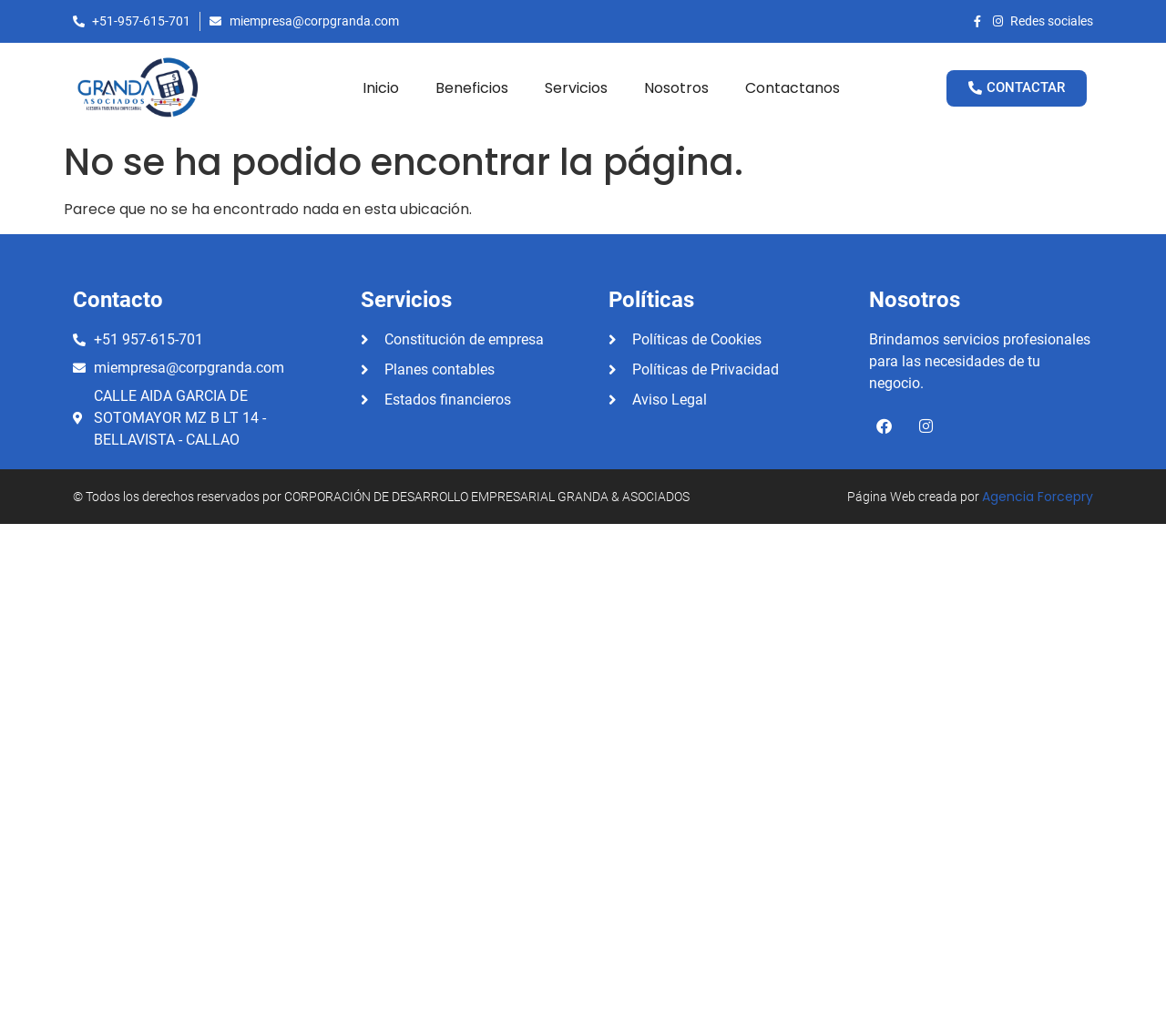What is the address of the company?
Using the image, provide a concise answer in one word or a short phrase.

CALLE AIDA GARCIA DE SOTOMAYOR MZ B LT 14 - BELLAVISTA - CALLAO